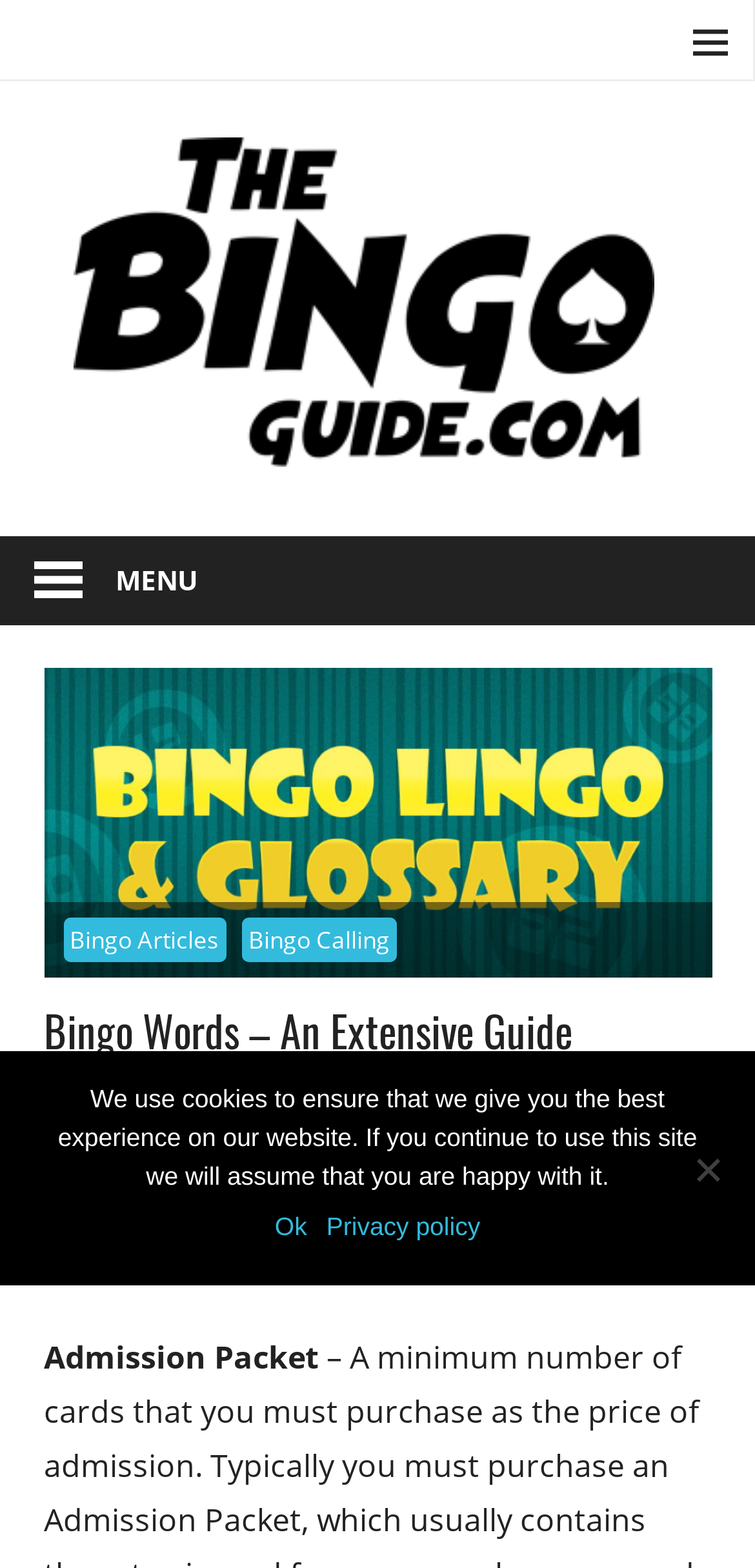Analyze the image and provide a detailed answer to the question: Who wrote the article?

In the header section, there is a link 'Hazel' which is likely to be the author of the article, as it is placed near the date of the article.